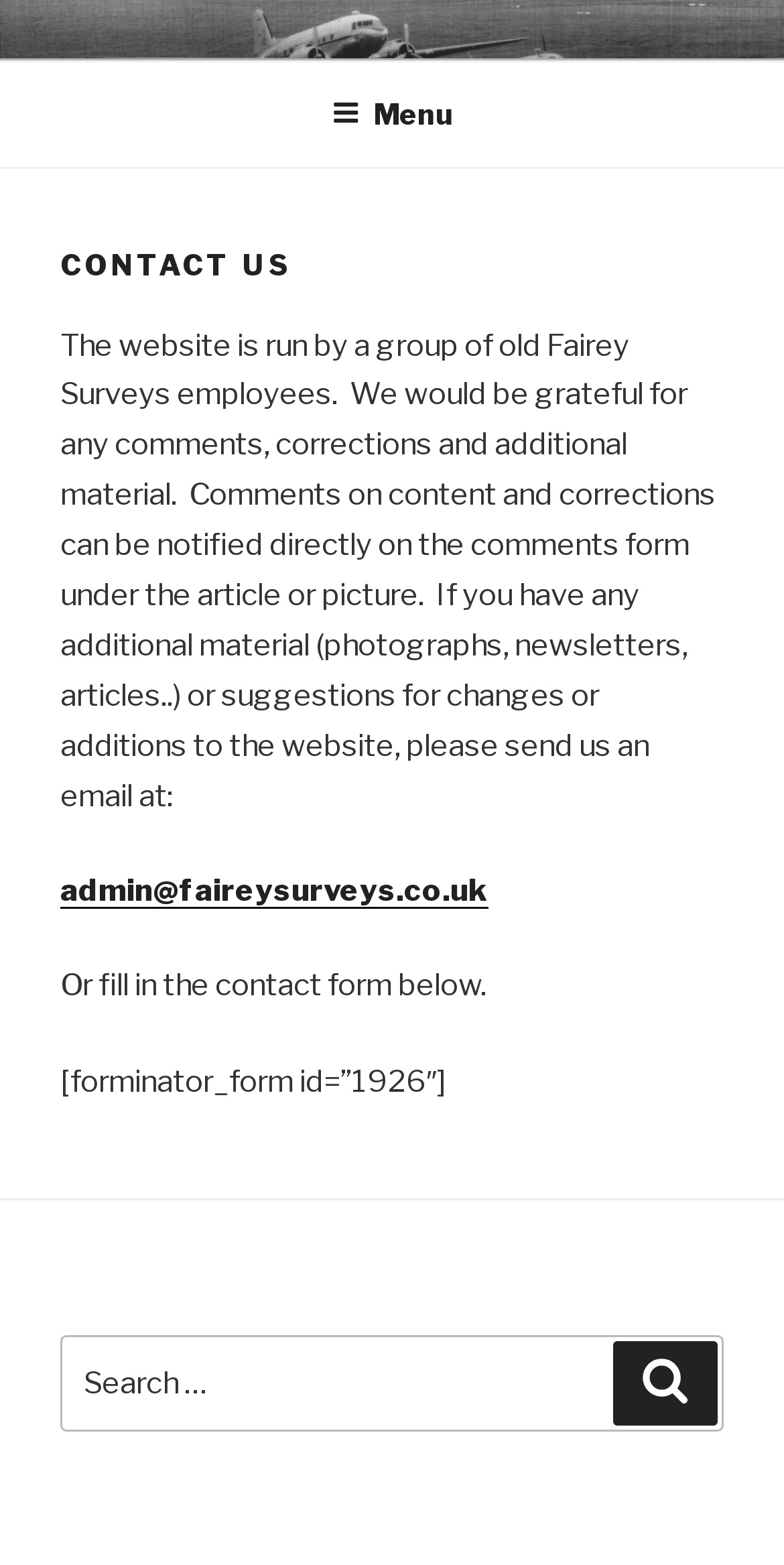Determine the bounding box for the HTML element described here: "Fairey Surveys". The coordinates should be given as [left, top, right, bottom] with each number being a float between 0 and 1.

[0.077, 0.019, 0.684, 0.057]